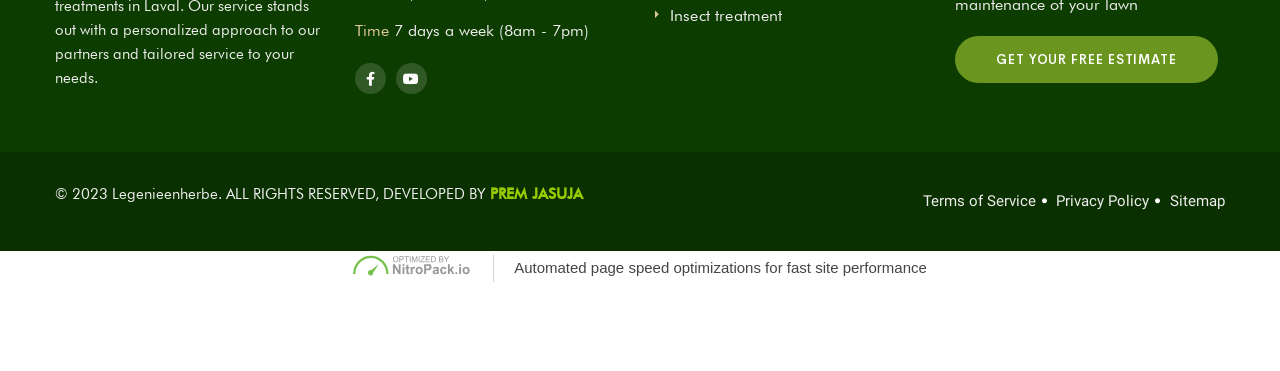Answer this question using a single word or a brief phrase:
What is the company's Facebook link?

Facebook-f